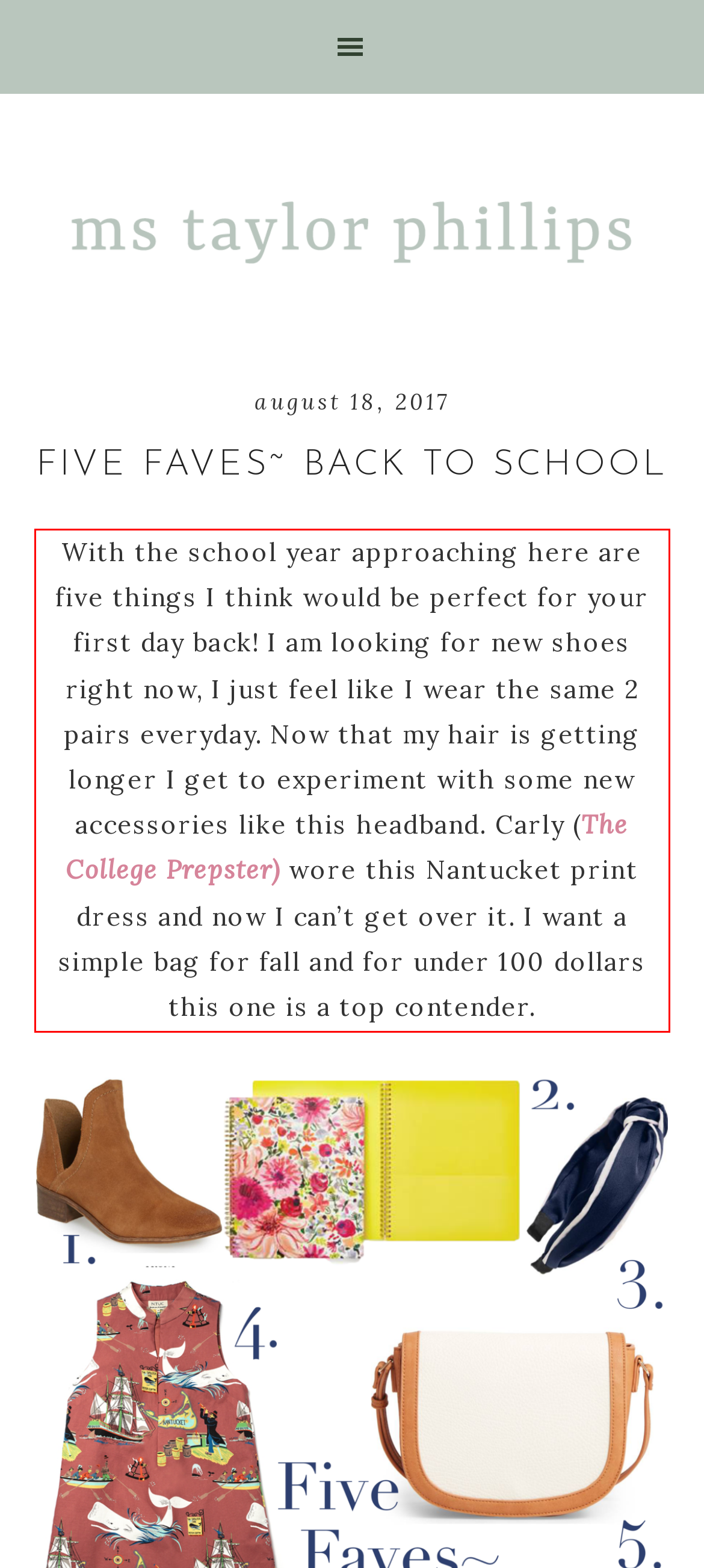Please perform OCR on the text content within the red bounding box that is highlighted in the provided webpage screenshot.

With the school year approaching here are five things I think would be perfect for your first day back! I am looking for new shoes right now, I just feel like I wear the same 2 pairs everyday. Now that my hair is getting longer I get to experiment with some new accessories like this headband. Carly (The College Prepster) wore this Nantucket print dress and now I can’t get over it. I want a simple bag for fall and for under 100 dollars this one is a top contender.